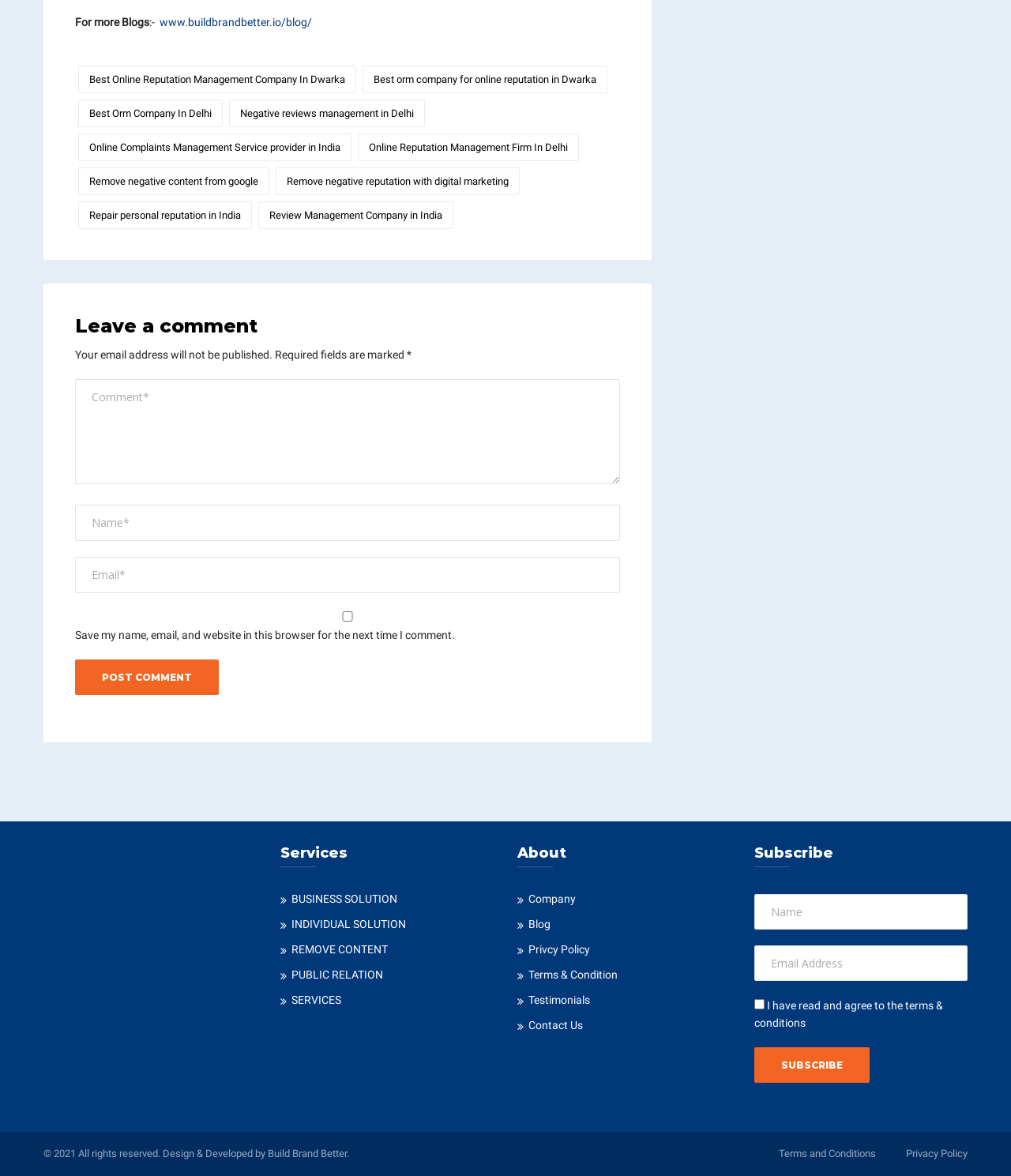Find the bounding box coordinates corresponding to the UI element with the description: "Remove negative content from google". The coordinates should be formatted as [left, top, right, bottom], with values as floats between 0 and 1.

[0.077, 0.142, 0.266, 0.166]